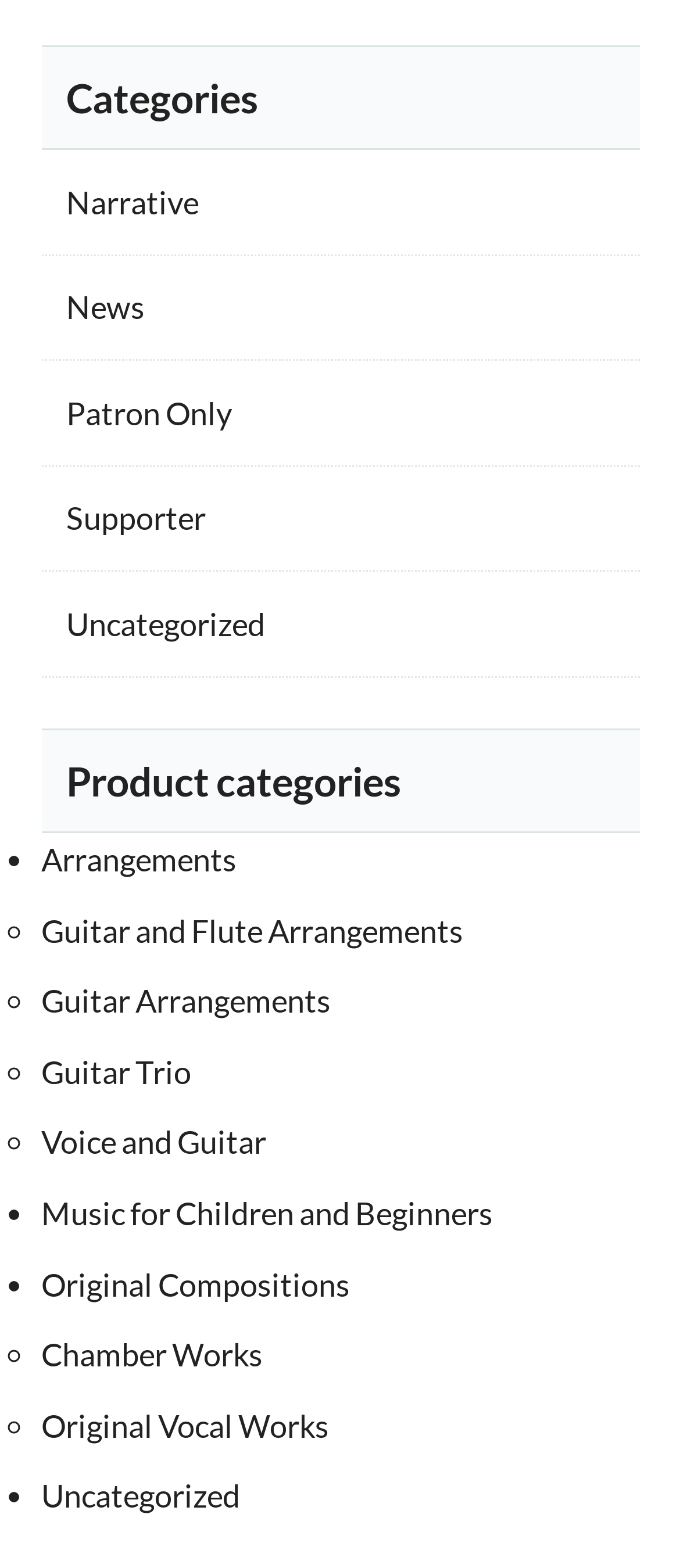What is the last product category listed?
Based on the screenshot, respond with a single word or phrase.

Uncategorized